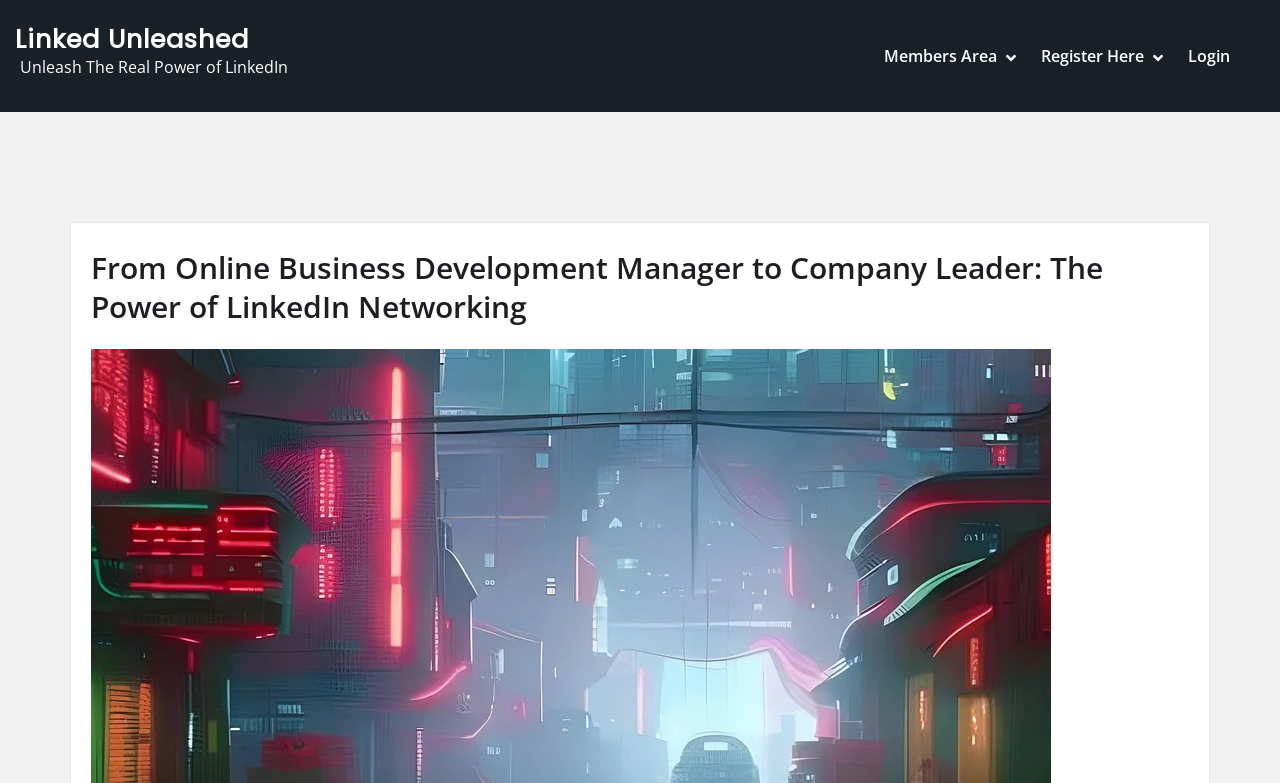Please find the bounding box coordinates of the element's region to be clicked to carry out this instruction: "Login".

[0.928, 0.057, 0.961, 0.085]